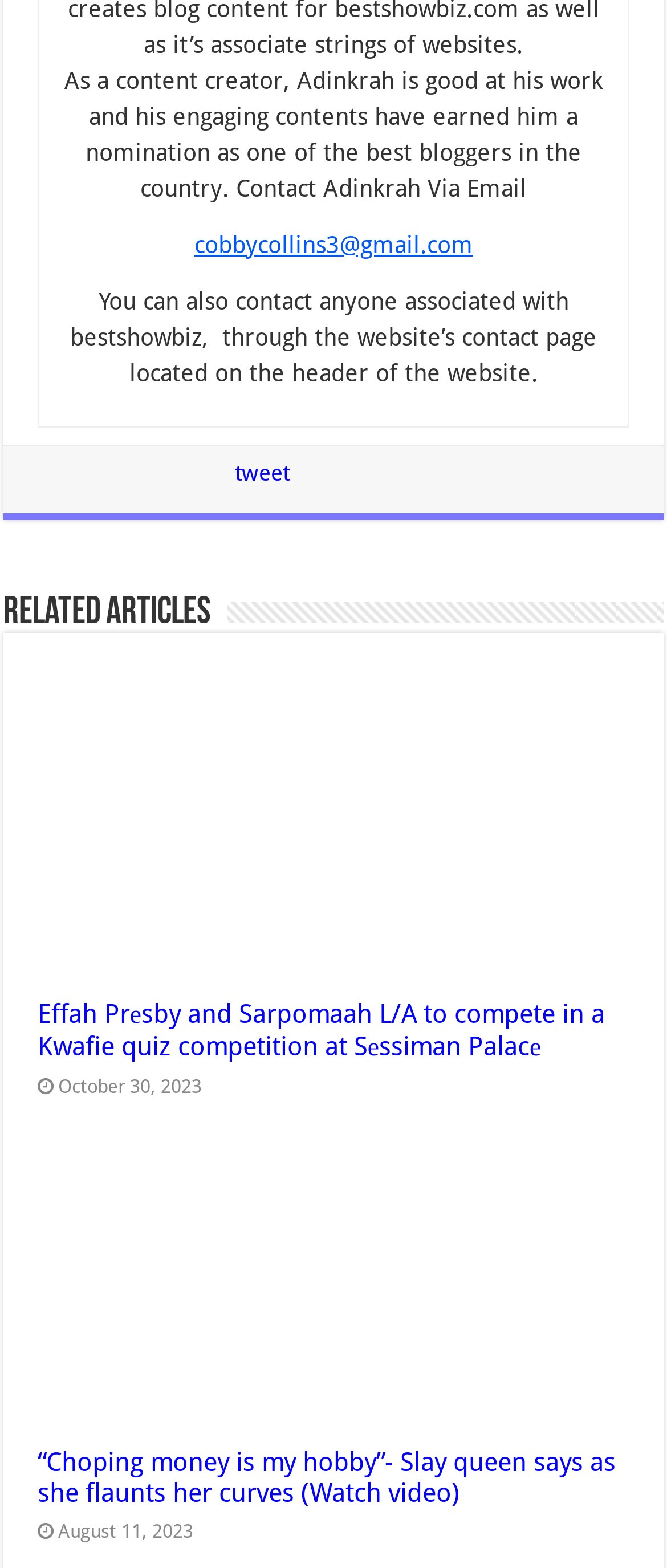Please provide the bounding box coordinate of the region that matches the element description: tweet. Coordinates should be in the format (top-left x, top-left y, bottom-right x, bottom-right y) and all values should be between 0 and 1.

[0.352, 0.293, 0.434, 0.309]